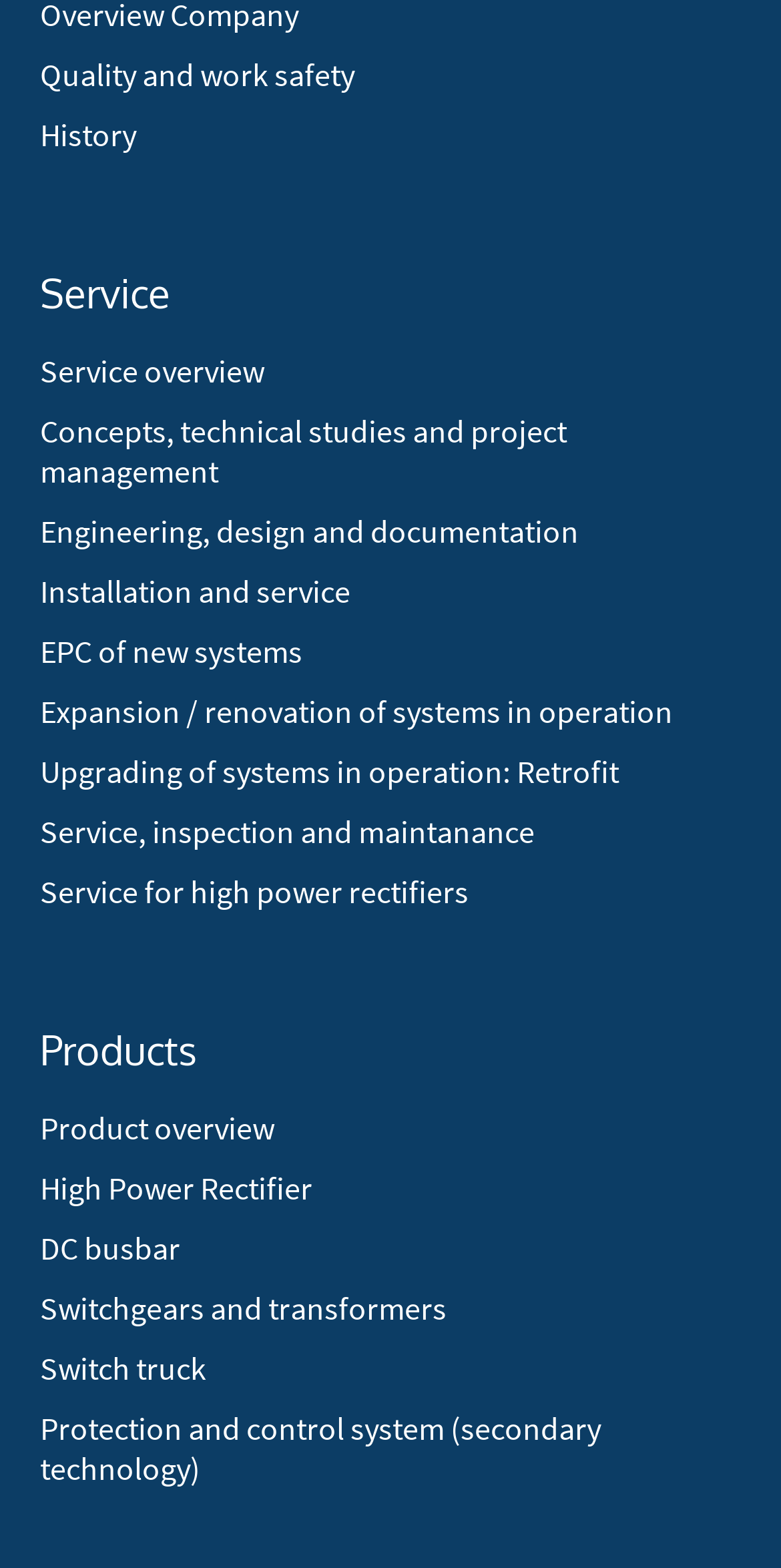How many links are listed under the 'Service' heading?
Give a detailed response to the question by analyzing the screenshot.

I counted the number of link elements listed under the 'Service' heading, which are 'Service overview', 'Concepts, technical studies and project management', 'Engineering, design and documentation', 'Installation and service', 'EPC of new systems', 'Expansion / renovation of systems in operation', 'Upgrading of systems in operation: Retrofit', and 'Service, inspection and maintanance'. There are 8 links listed under the 'Service' heading.